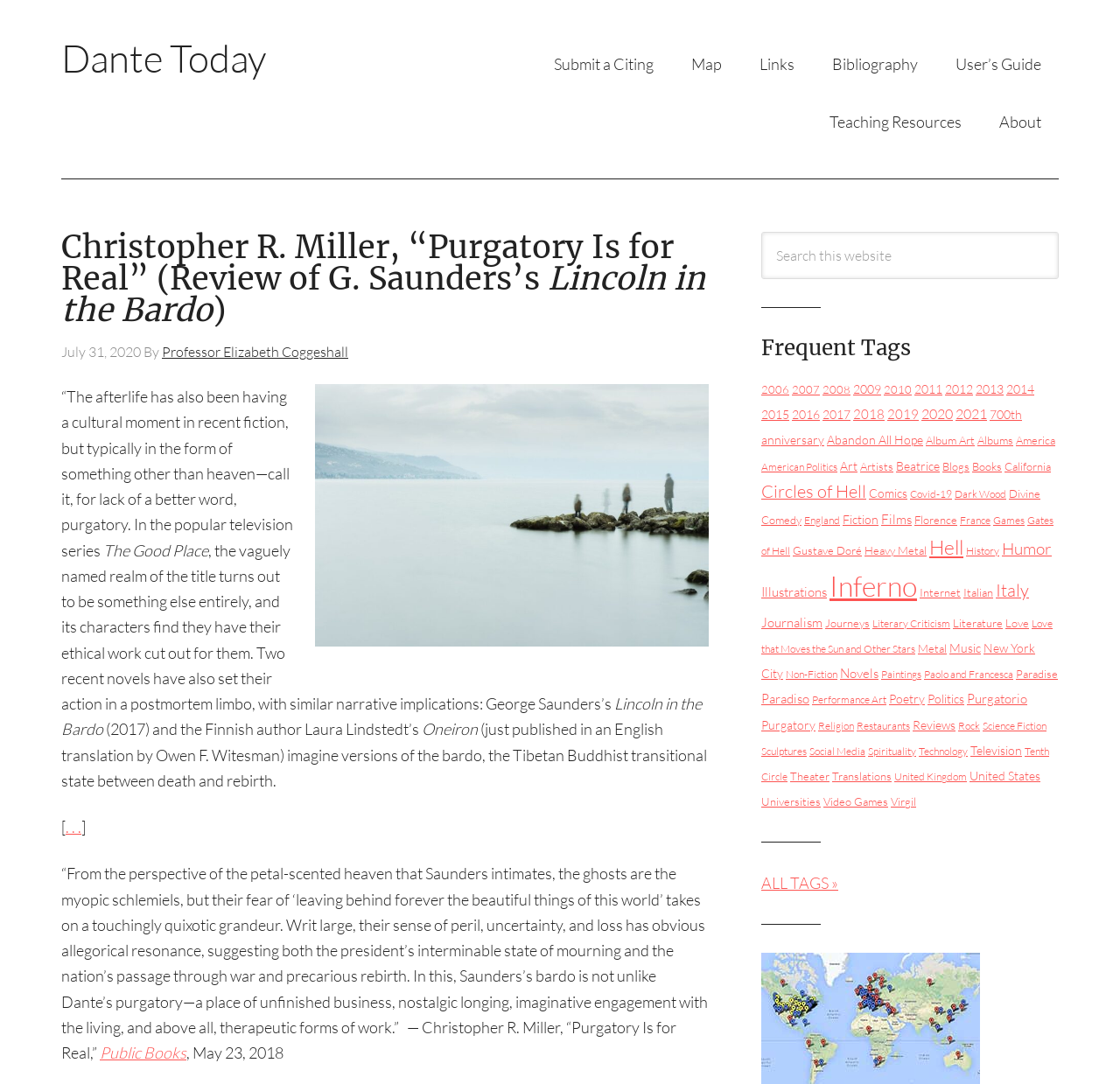Identify the bounding box coordinates of the section to be clicked to complete the task described by the following instruction: "Read the review of Lincoln in the Bardo". The coordinates should be four float numbers between 0 and 1, formatted as [left, top, right, bottom].

[0.055, 0.357, 0.262, 0.516]